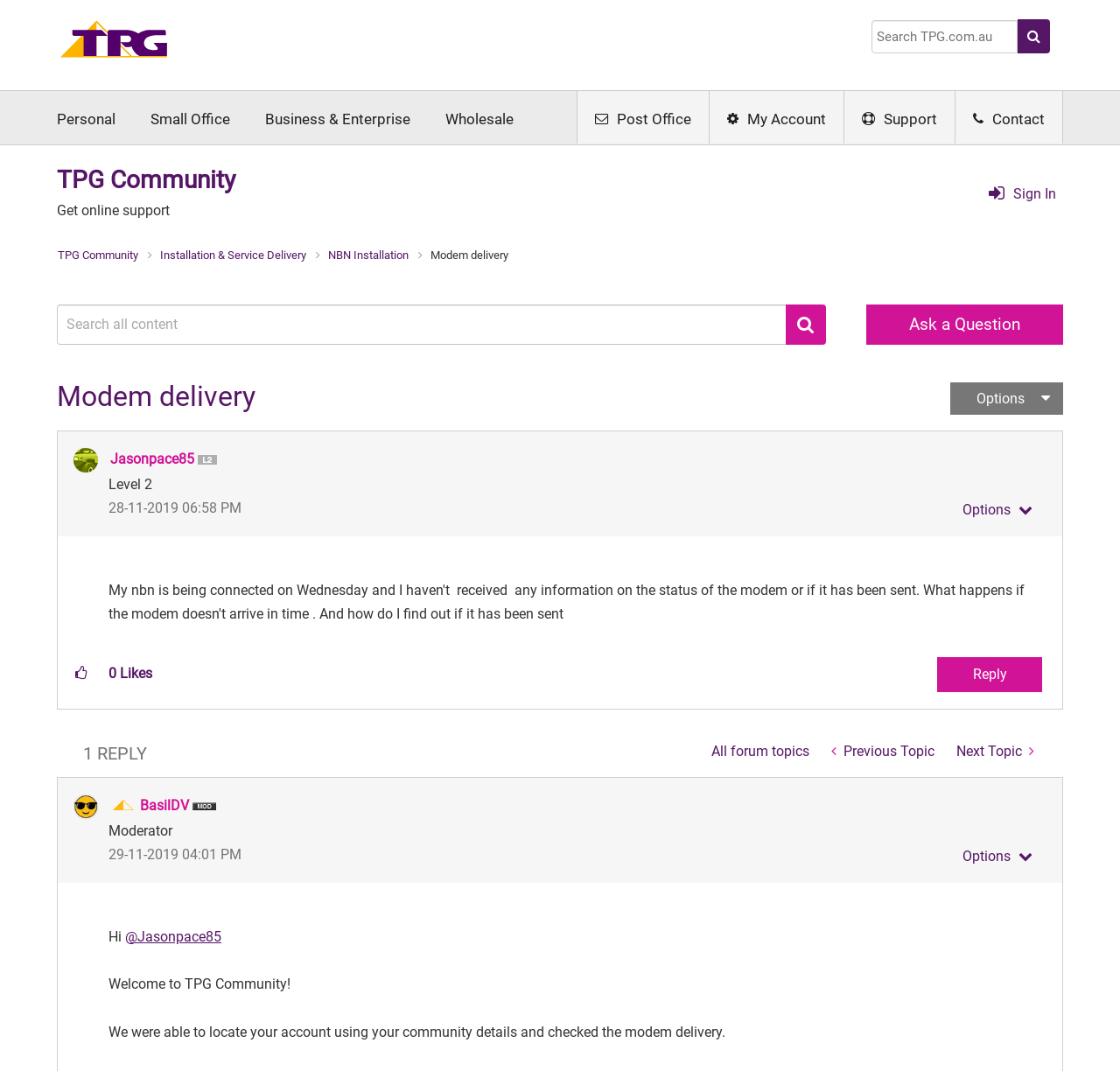What is the date of the second post?
Please provide a single word or phrase as your answer based on the screenshot.

29-11-2019